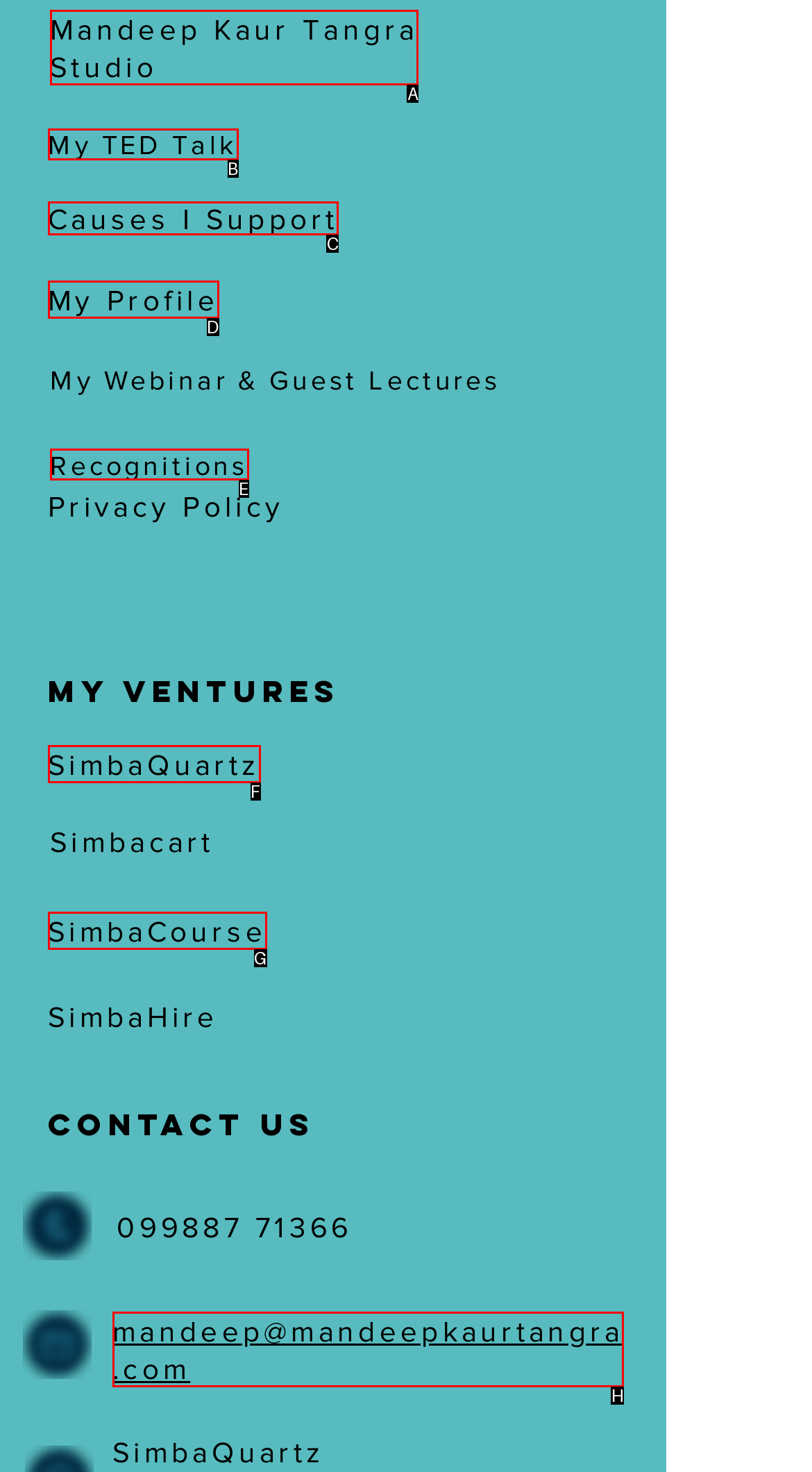From the given options, tell me which letter should be clicked to complete this task: Log in to the forum
Answer with the letter only.

None